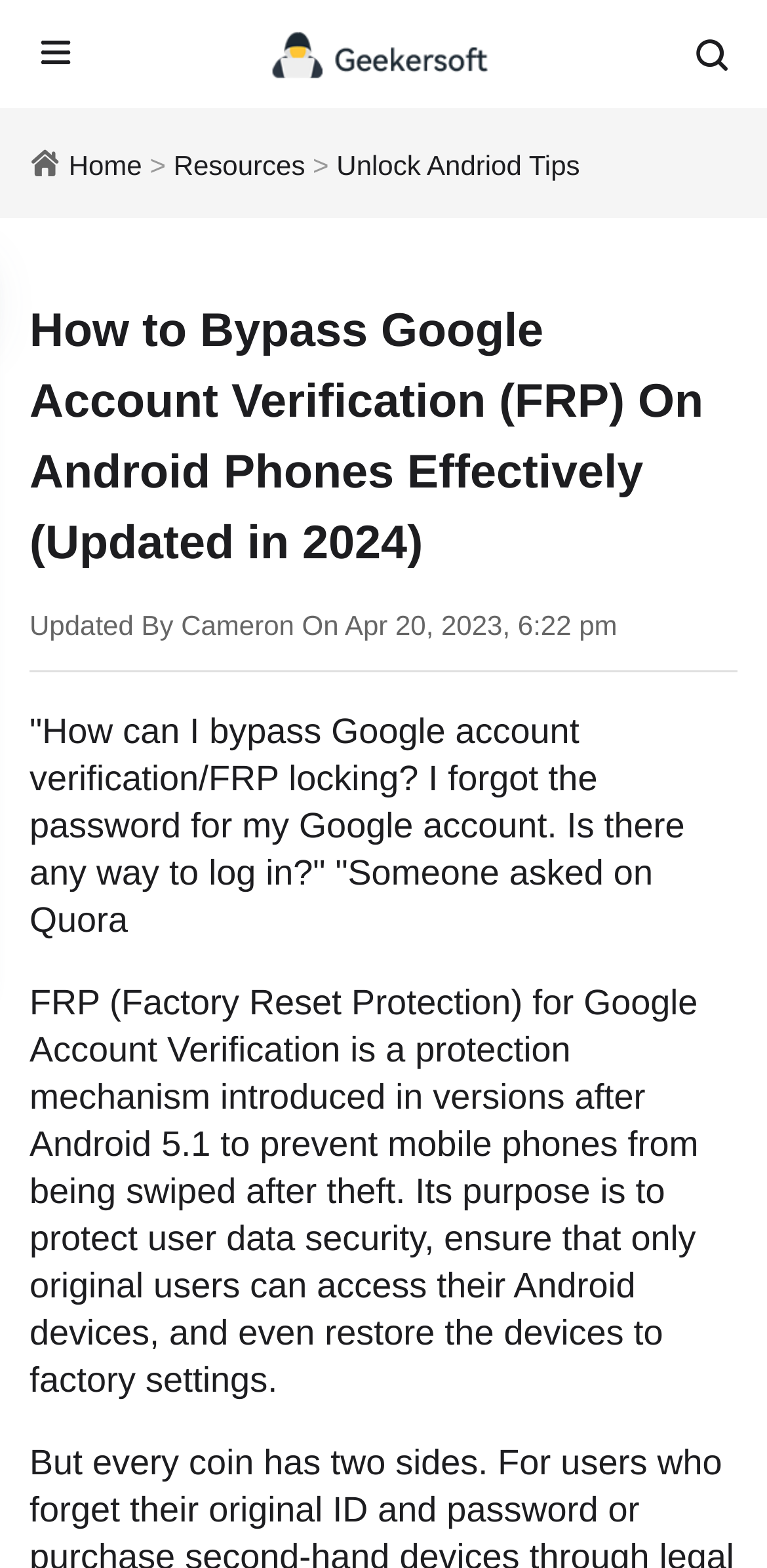Provide the bounding box coordinates of the UI element this sentence describes: "Unlock Andriod Tips".

[0.439, 0.095, 0.756, 0.115]